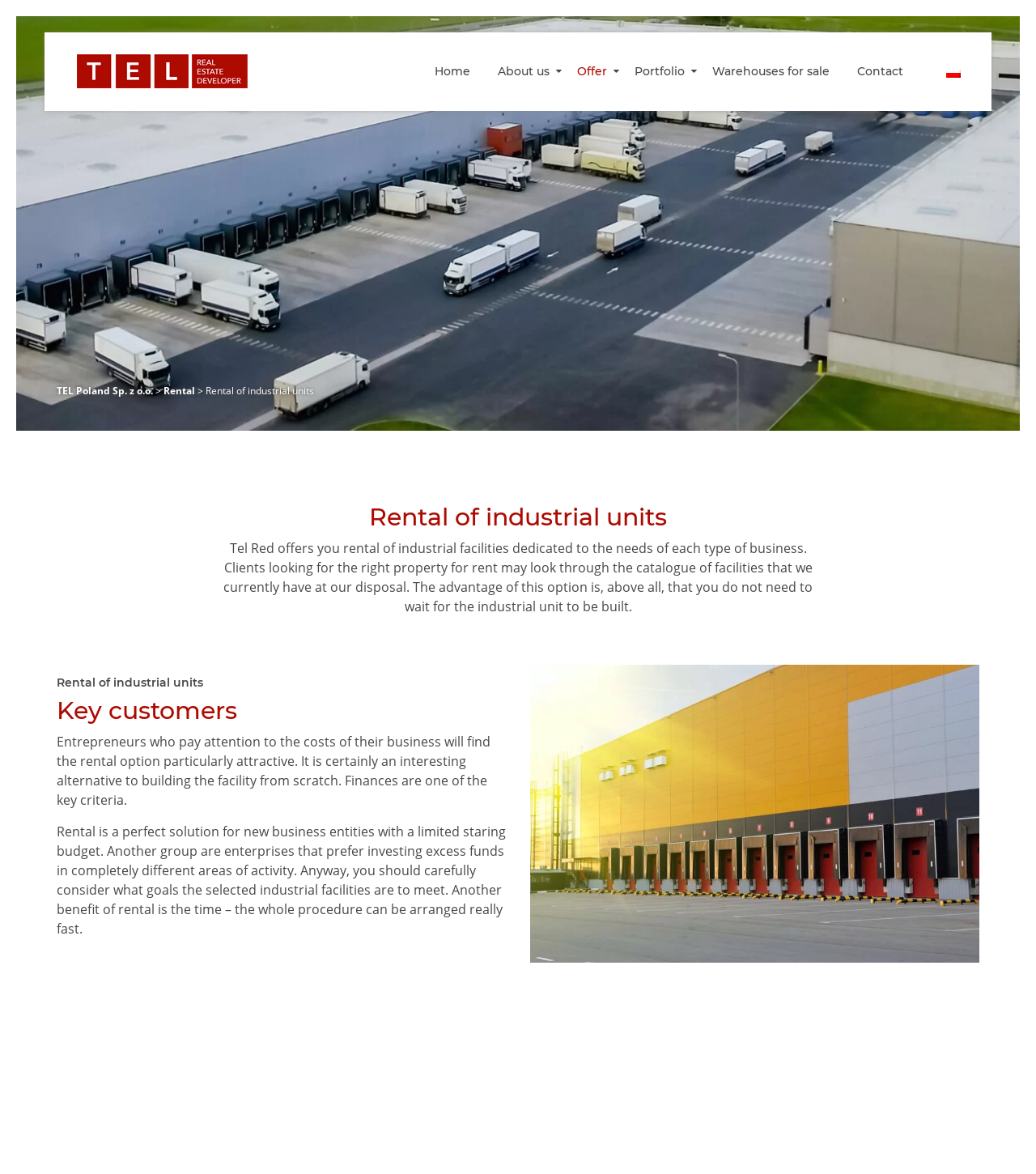Please find the bounding box for the UI component described as follows: "imperialcorp@juno.com".

None